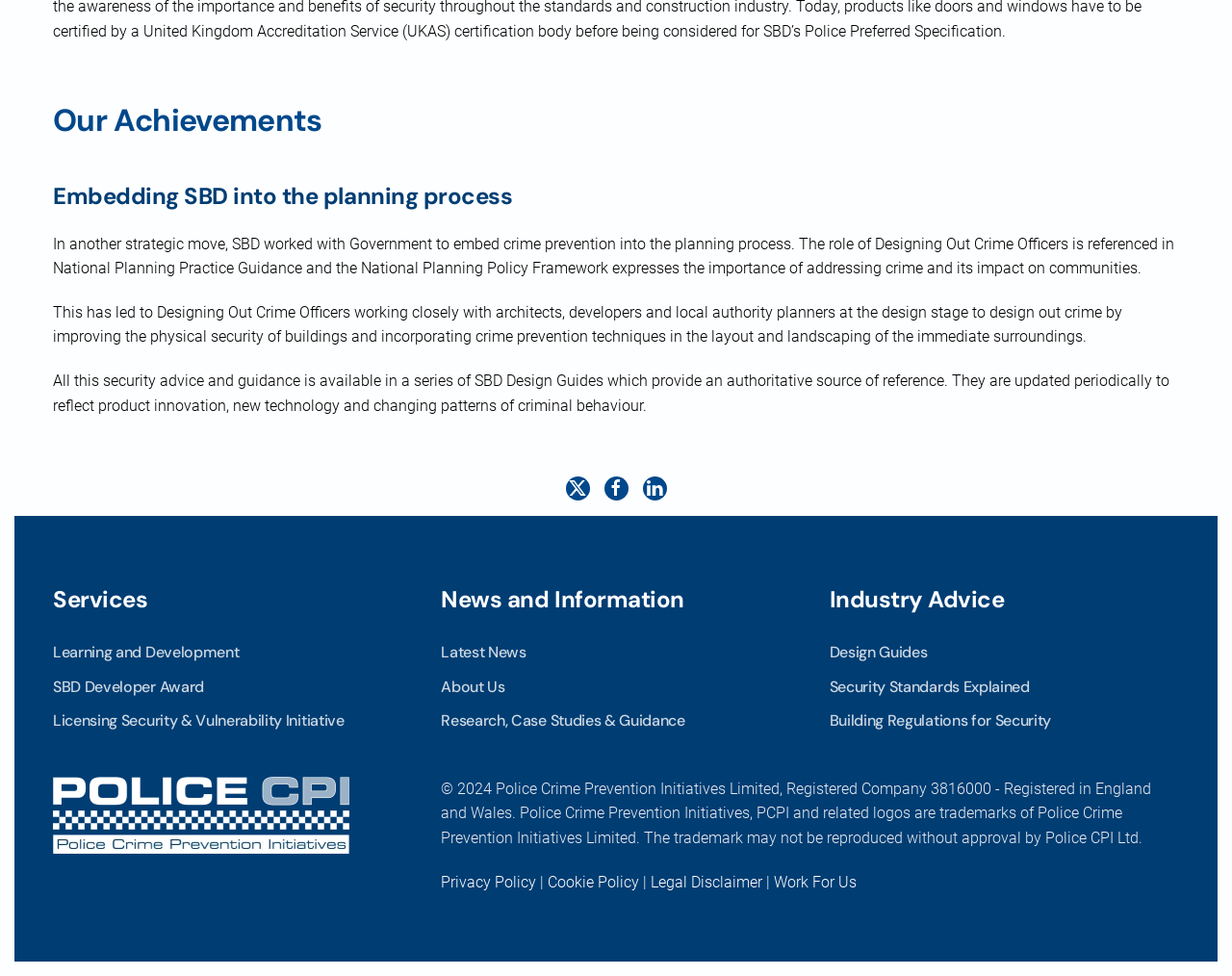Locate the bounding box of the UI element described in the following text: "Privacy Policy".

[0.358, 0.894, 0.435, 0.913]